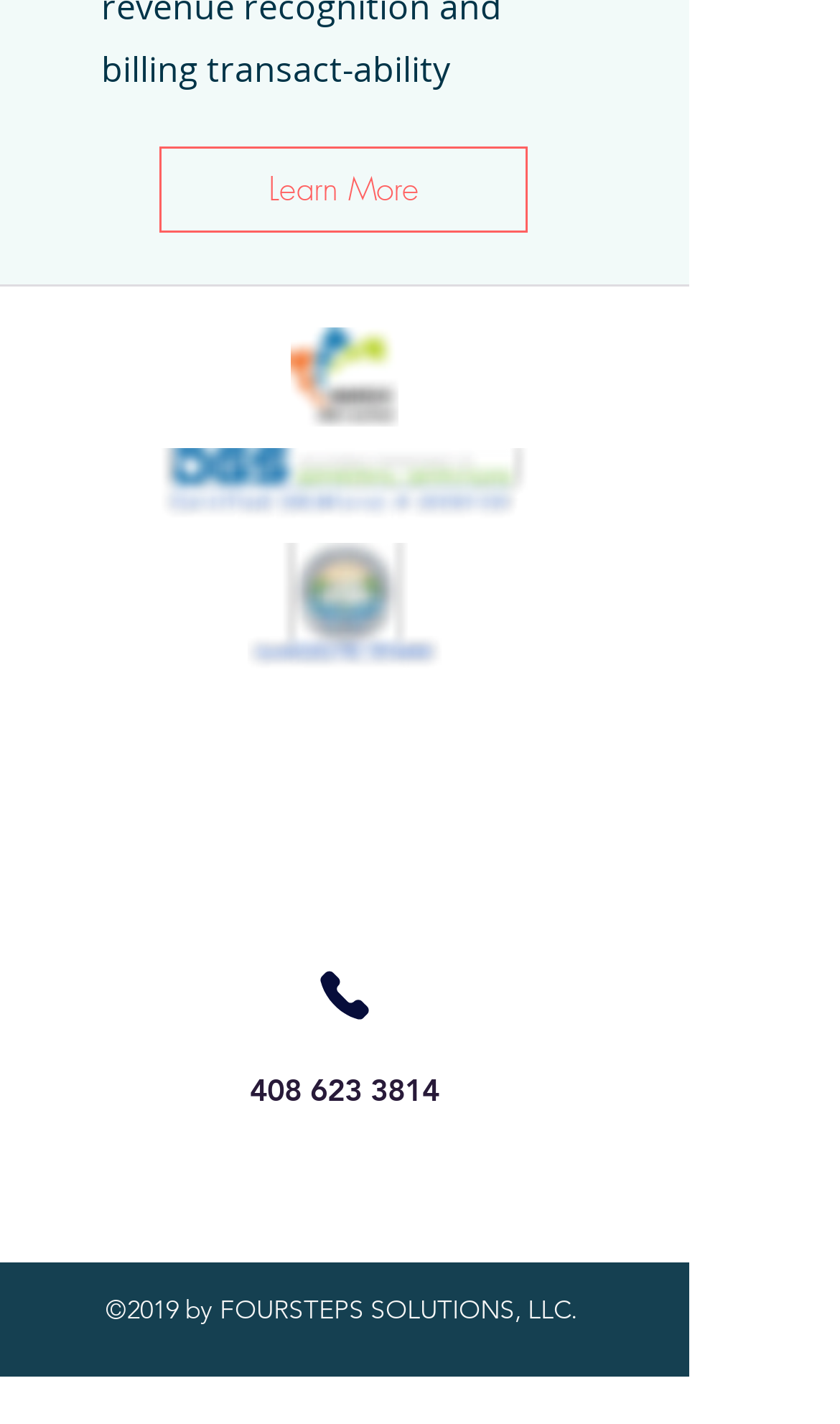What is the function of the 'Phone' button?
Look at the image and respond to the question as thoroughly as possible.

The 'Phone' button is placed in a prominent position on the page, and its label suggests that it is meant to initiate a phone call. The button's design and placement imply that it is a call-to-action element, allowing users to quickly get in touch with someone.